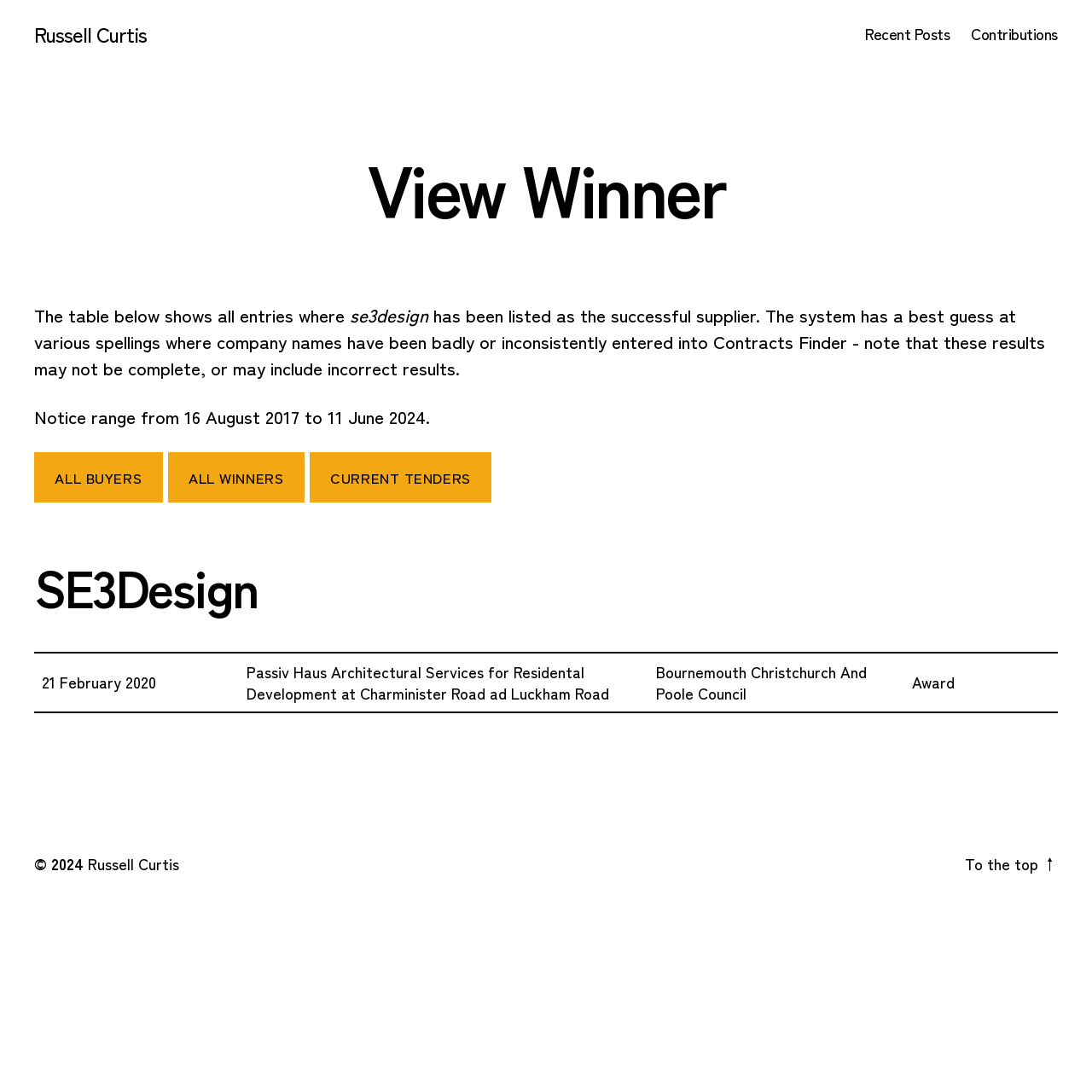What is the name of the architectural service?
Please give a detailed and elaborate answer to the question based on the image.

The name of the architectural service can be found in the link 'Passiv Haus Architectural Services for Residental Development at Charminister Road ad Luckham Road' in the table.